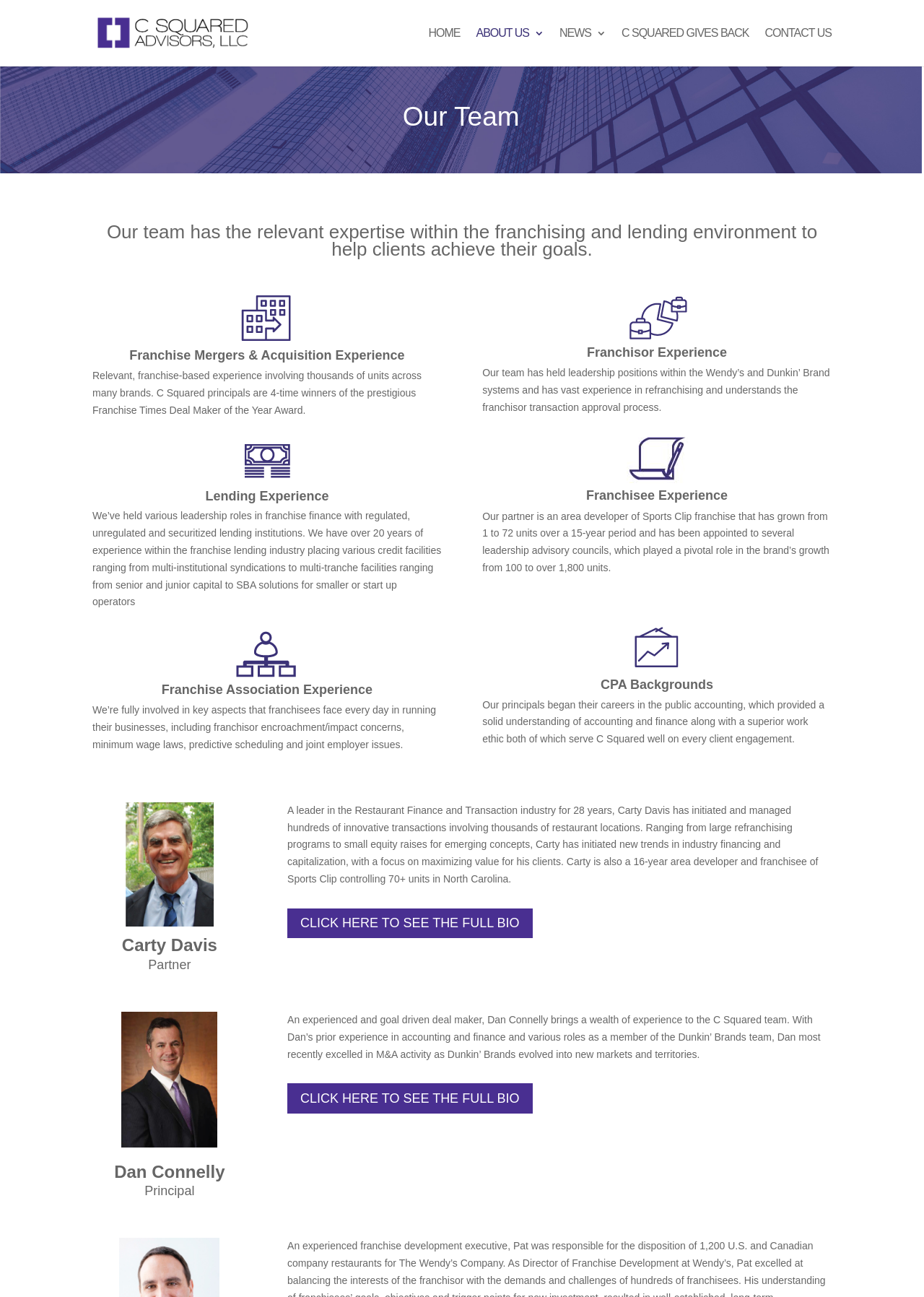Can you provide the bounding box coordinates for the element that should be clicked to implement the instruction: "visit C Squared Advisors, LLC website"?

[0.103, 0.02, 0.341, 0.029]